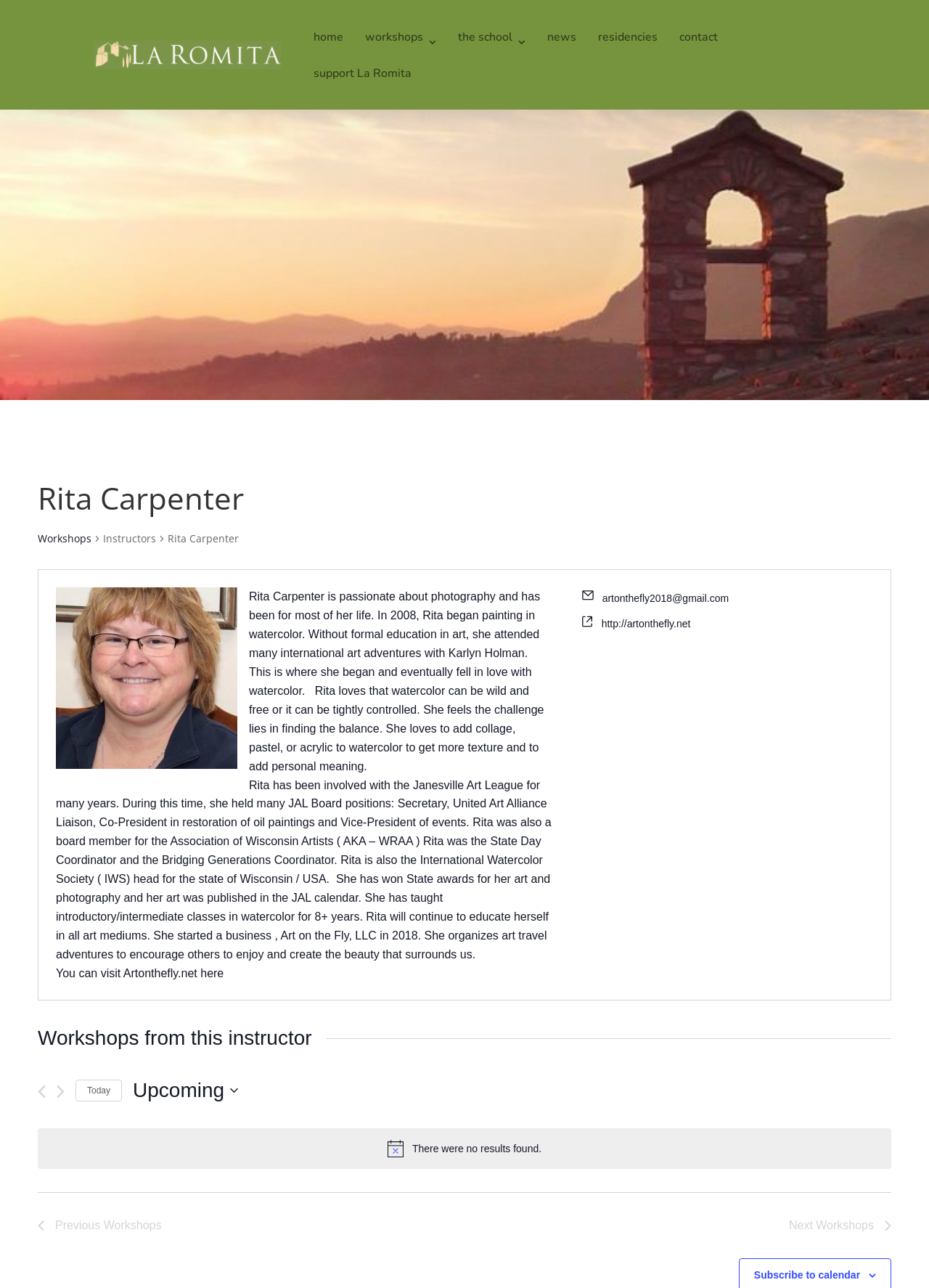Highlight the bounding box coordinates of the element you need to click to perform the following instruction: "Click on the 'Subscribe to calendar' button."

[0.812, 0.985, 0.926, 0.994]